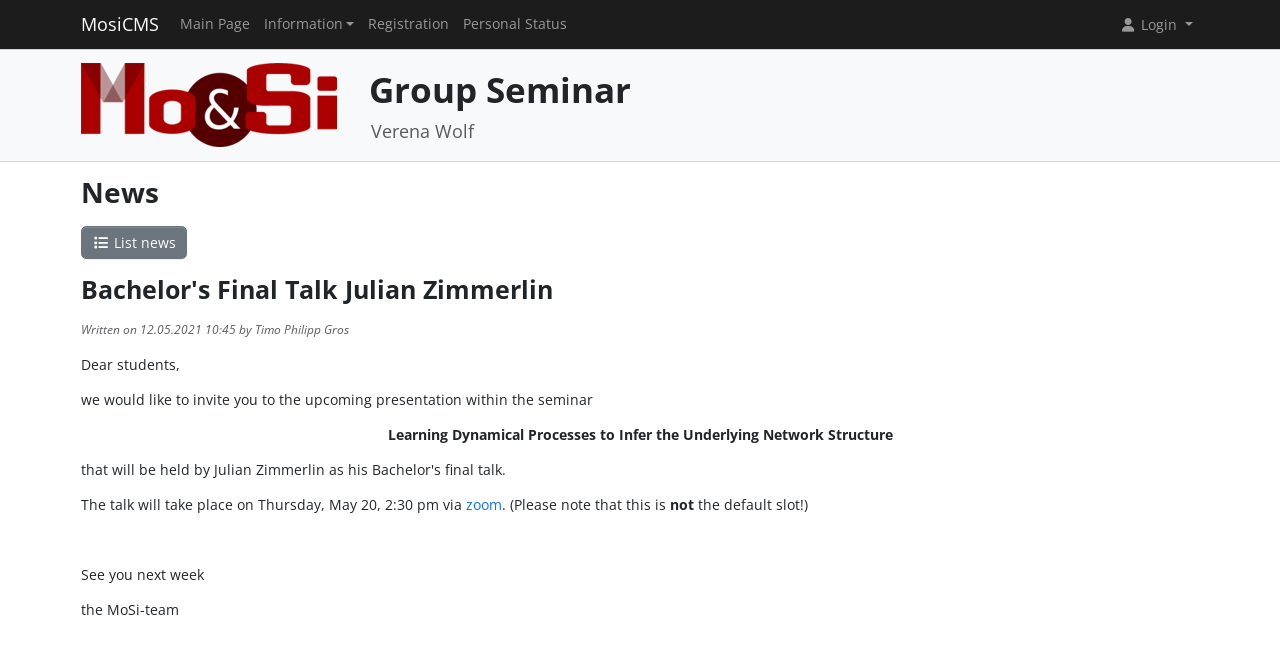Elaborate on the information and visuals displayed on the webpage.

The webpage is a news page with a focus on academic events and announcements. At the top left, there is a link to "MosiCMS" and another link to "CakeCMS" positioned closely together. Next to them, there are several navigation links, including "Main Page", "Information", "Registration", and "Personal Status", which are aligned horizontally.

On the top right, there is a login button with an icon. Below the navigation links, there is a heading "Group Seminar" followed by a text "Verena Wolf". The main content area of the page is divided into sections, with a heading "News" at the top.

The first news article is titled "Bachelor's Final Talk Julian Zimmerlin" and is accompanied by a link to "List news". The article has a publication date and author information, "Written on 12.05.2021 10:45 by Timo Philipp Gros". The article's content is a invitation to a presentation, with details about the talk, including the title "Learning Dynamical Processes to Infer the Underlying Network Structure", date, time, and location, which is a zoom meeting.

At the bottom of the page, there are two closing statements, "See you next week" and "the MoSi-team". Overall, the page has a simple layout with a focus on presenting news and announcements related to academic events.